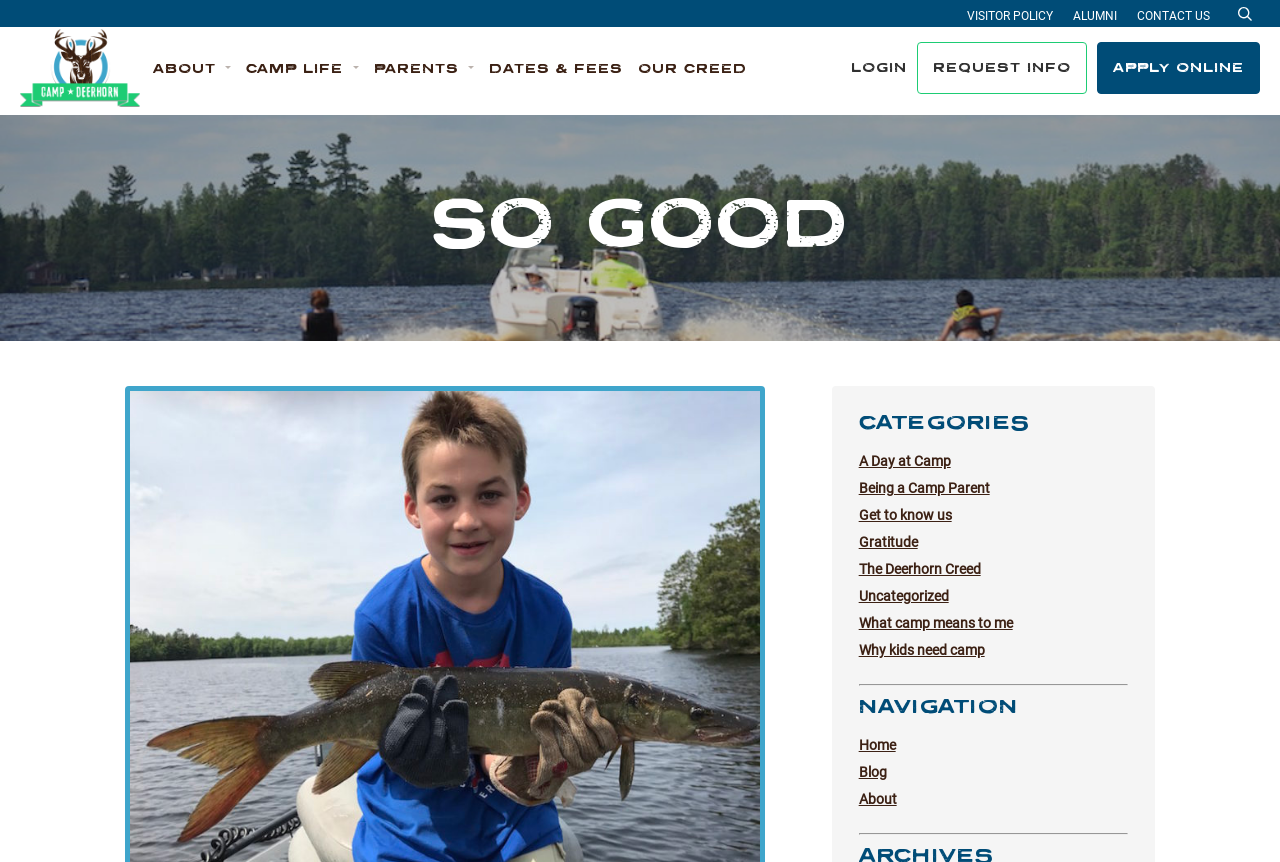Give the bounding box coordinates for the element described by: "名寄市立大学　野村クラス12月20日".

None